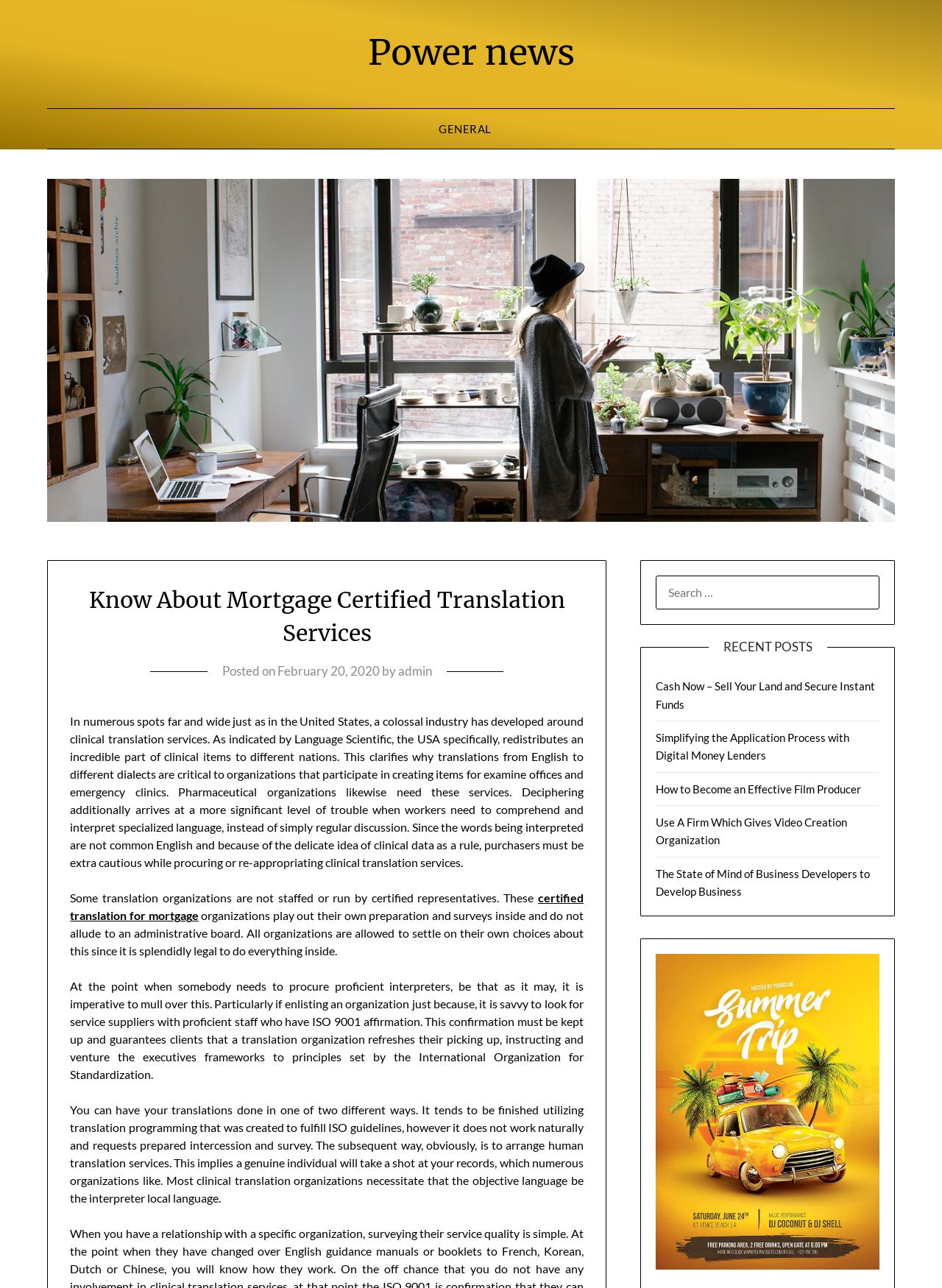Please determine the bounding box coordinates of the section I need to click to accomplish this instruction: "Search for something".

[0.696, 0.447, 0.934, 0.473]